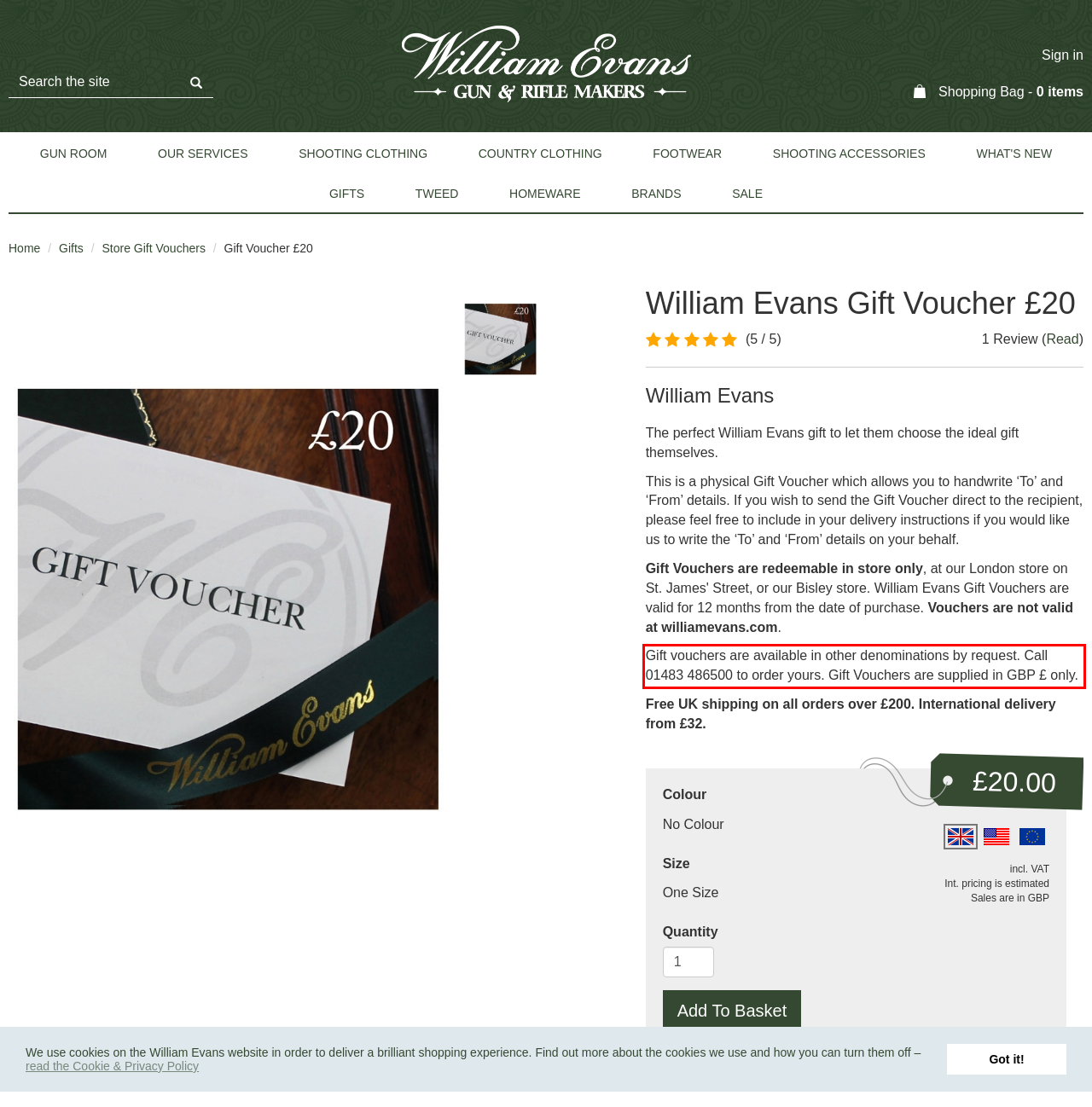Within the screenshot of the webpage, there is a red rectangle. Please recognize and generate the text content inside this red bounding box.

Gift vouchers are available in other denominations by request. Call 01483 486500 to order yours. Gift Vouchers are supplied in GBP £ only.